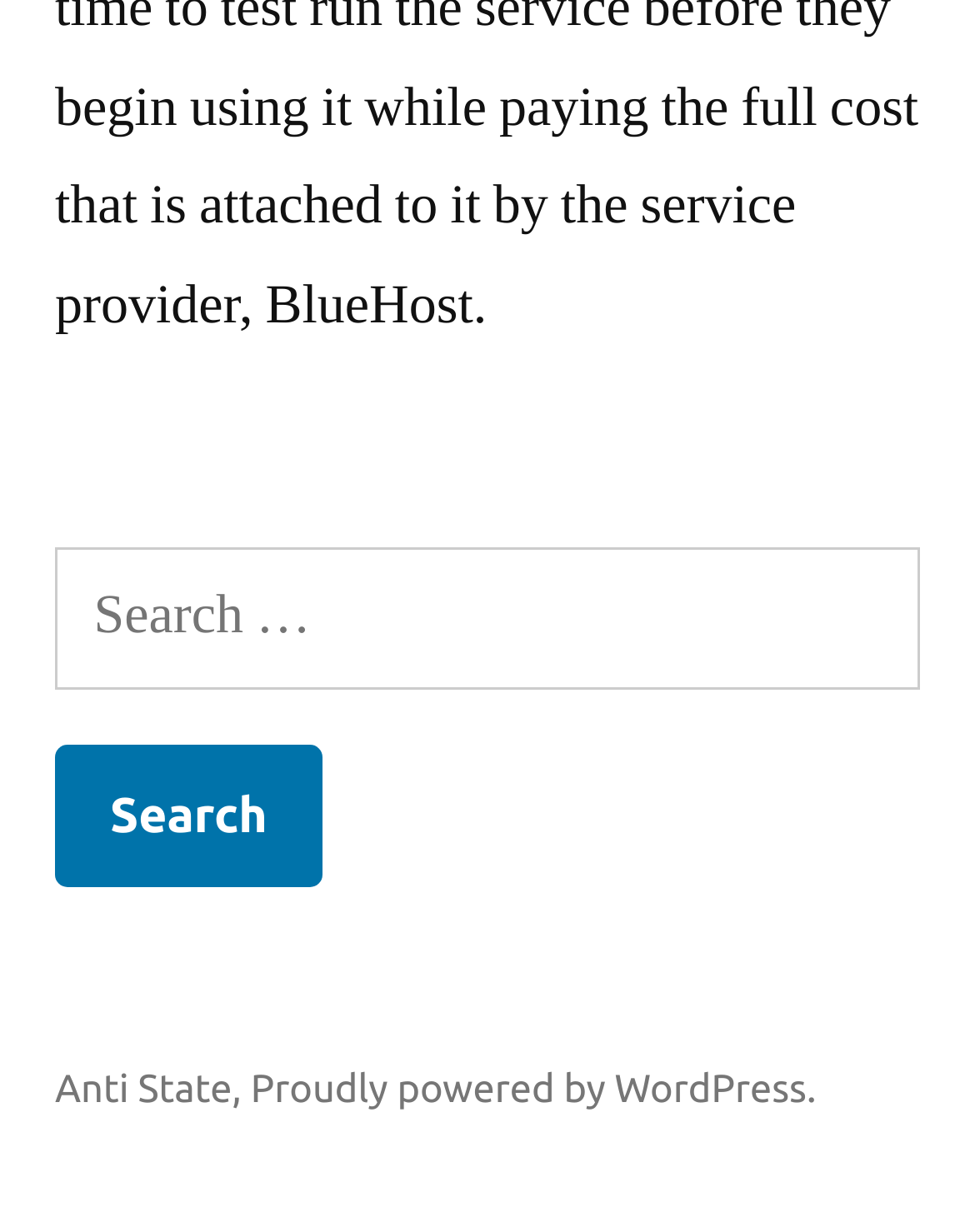Given the description "Anti State", determine the bounding box of the corresponding UI element.

[0.056, 0.864, 0.238, 0.9]